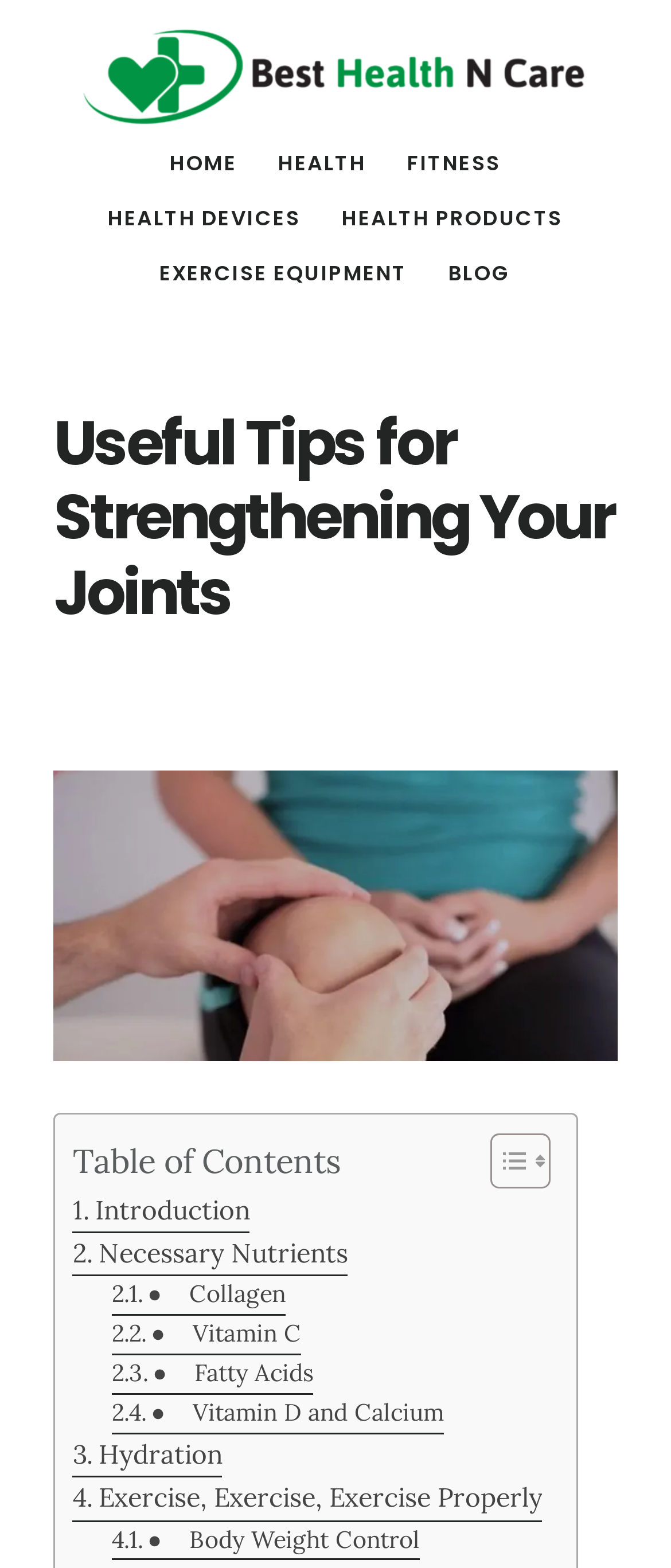Generate the title text from the webpage.

Useful Tips for Strengthening Your Joints